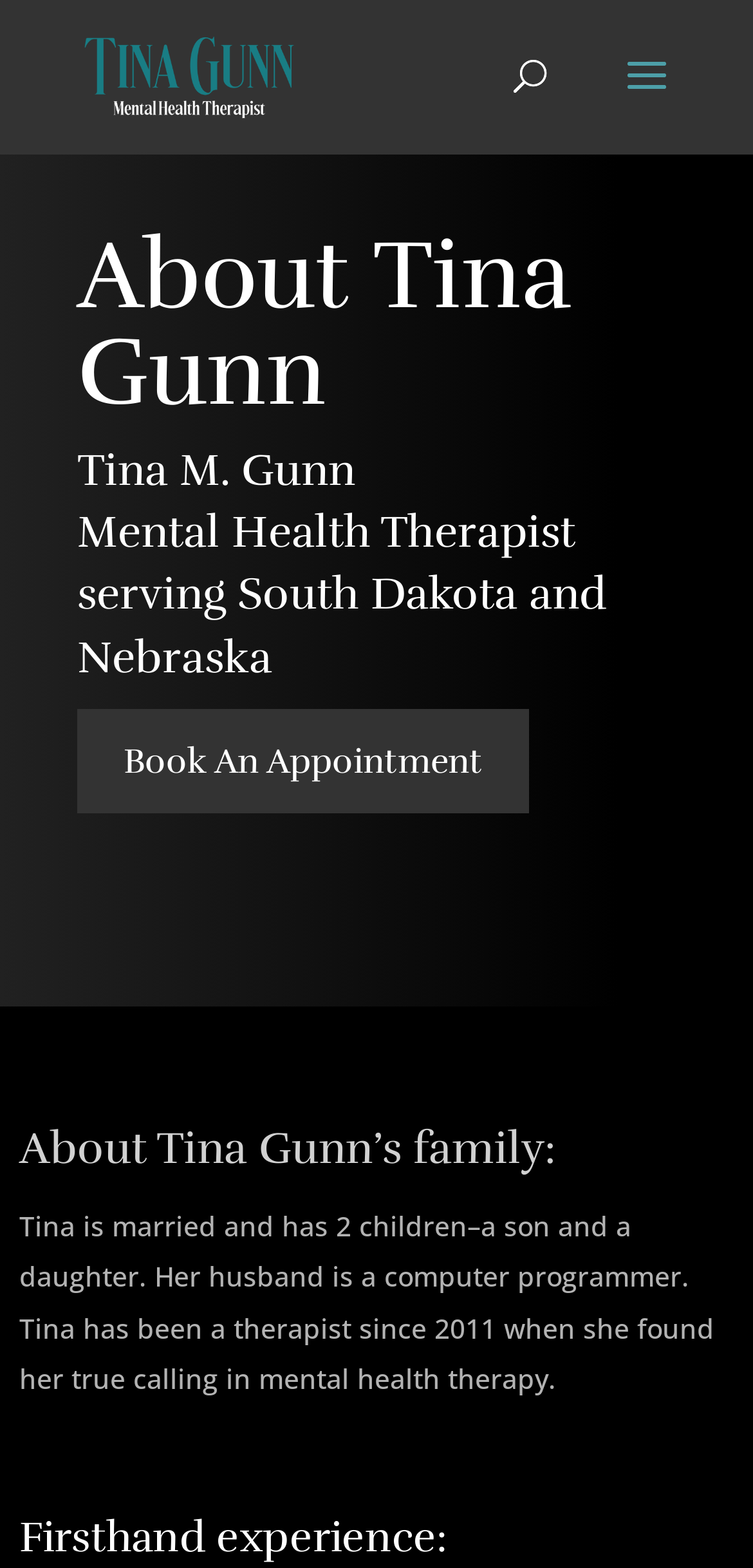What is the purpose of the 'Book An Appointment' link?
Answer the question in a detailed and comprehensive manner.

The 'Book An Appointment' link is likely intended for users to schedule a meeting or session with Tina Gunn, as it is a common practice for therapists to offer appointment booking services on their websites.